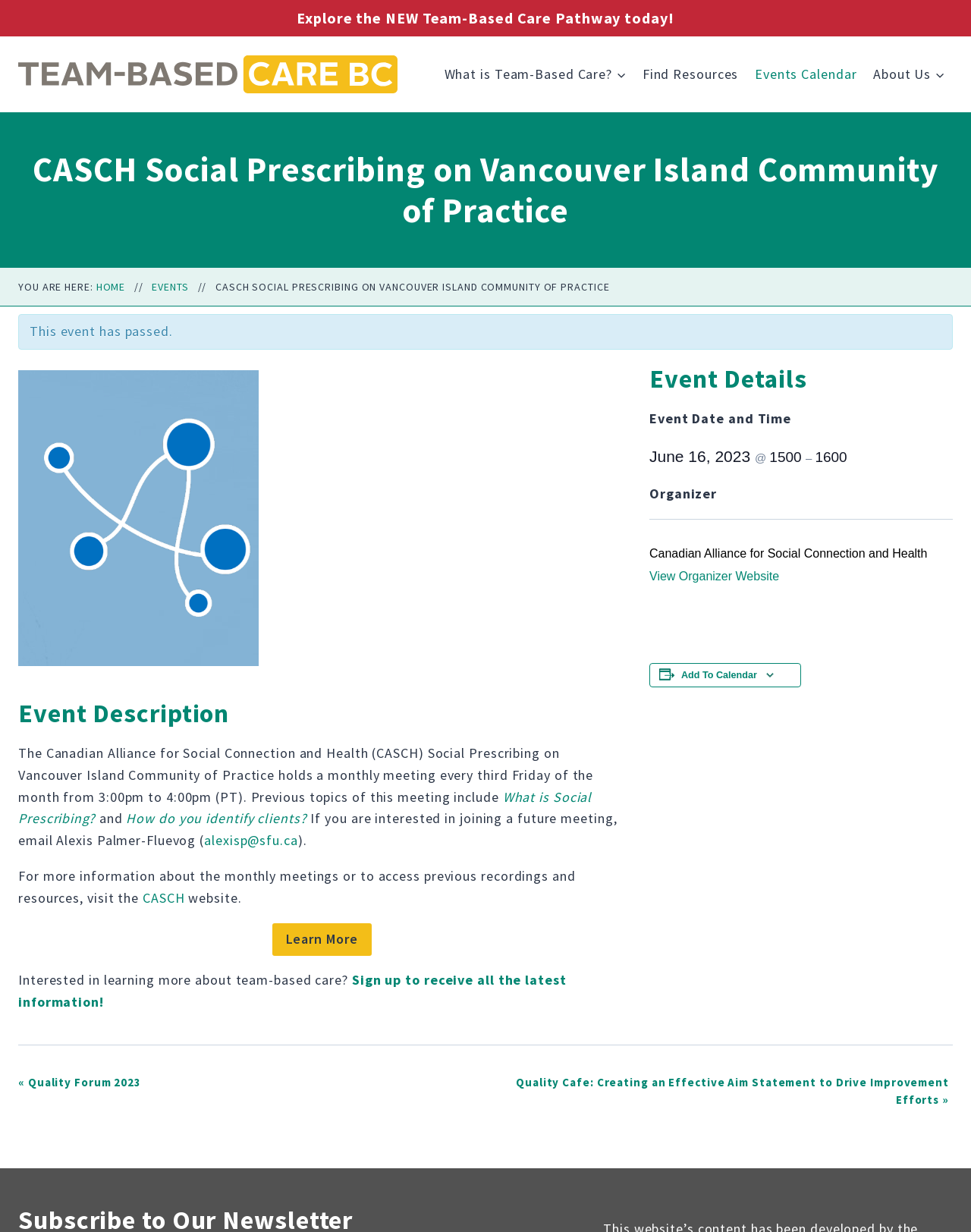Examine the image and give a thorough answer to the following question:
What is the time of the event on June 16, 2023?

I found the answer by reading the heading element that describes the event details, which mentions that the event is on June 16, 2023, at 1500 – 1600.